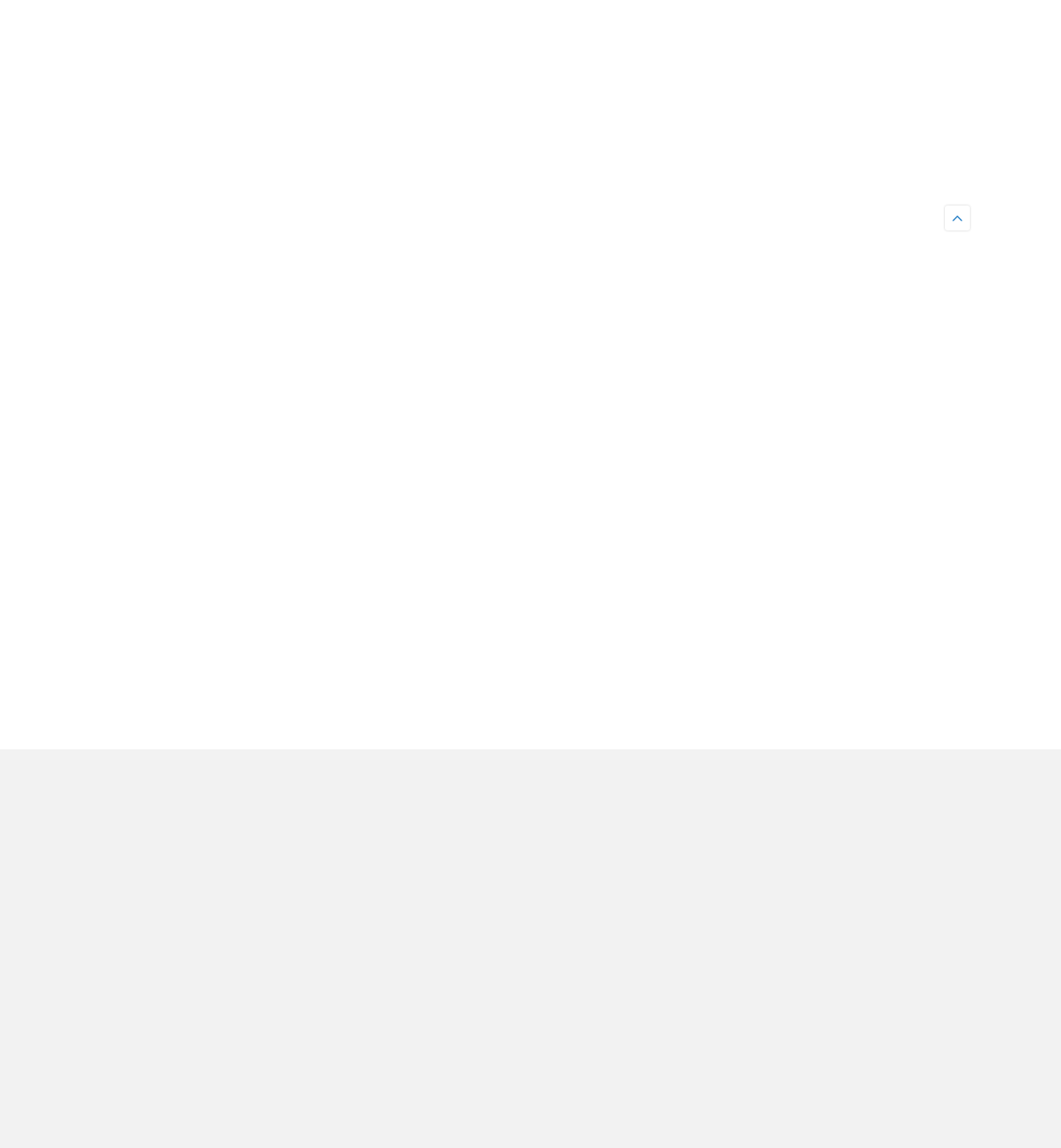Please find the bounding box coordinates of the element's region to be clicked to carry out this instruction: "View Risk Management and Compliance".

[0.108, 0.595, 0.301, 0.612]